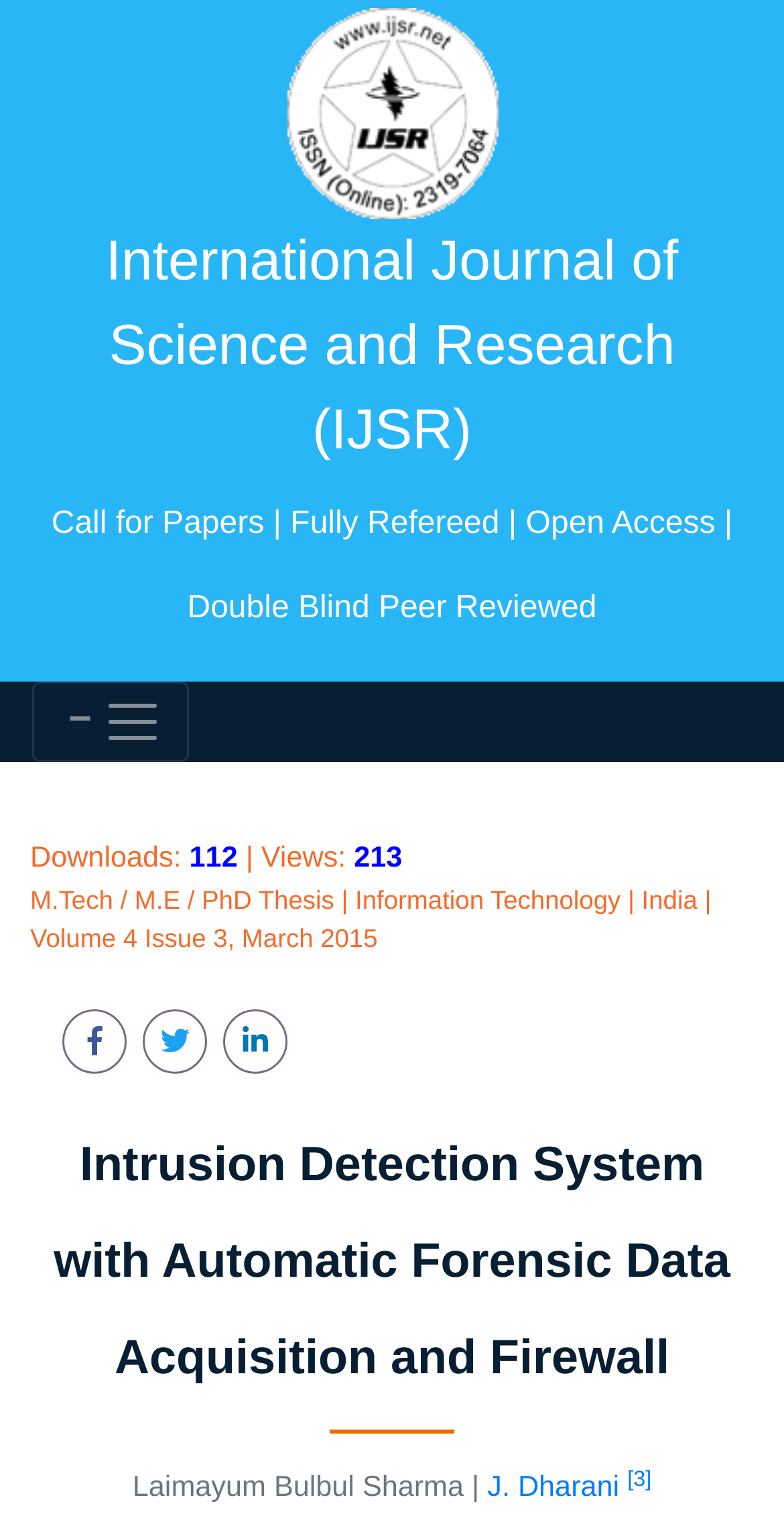Elaborate on the information and visuals displayed on the webpage.

The webpage appears to be a research paper or journal article page. At the top, there is an image of the International Journal of Science and Research (IJSR) logo, taking up about a quarter of the screen width. Below the logo, there is a heading that reads "Call for Papers | Fully Refereed | Open Access | Double Blind Peer Reviewed". 

On the left side, there is a navigation button labeled "Toggle navigation" which, when expanded, reveals a menu with several options. Within this menu, there are some statistics displayed, including "Downloads: 112" and "Views: 213". Below these statistics, there is a long title of a research paper, "M.Tech / M.E / PhD Thesis | Information Technology | India | Volume 4 Issue 3, March 2015". 

Further down, there are three social media links, represented by icons. The main content of the page is a research paper titled "Intrusion Detection System with Automatic Forensic Data Acquisition and Firewall", which takes up most of the screen. At the bottom of the page, there are author credits, listing "Laimayum Bulbul Sharma" and "J. Dharani [3]", with a superscript number 3 next to the latter author's name.